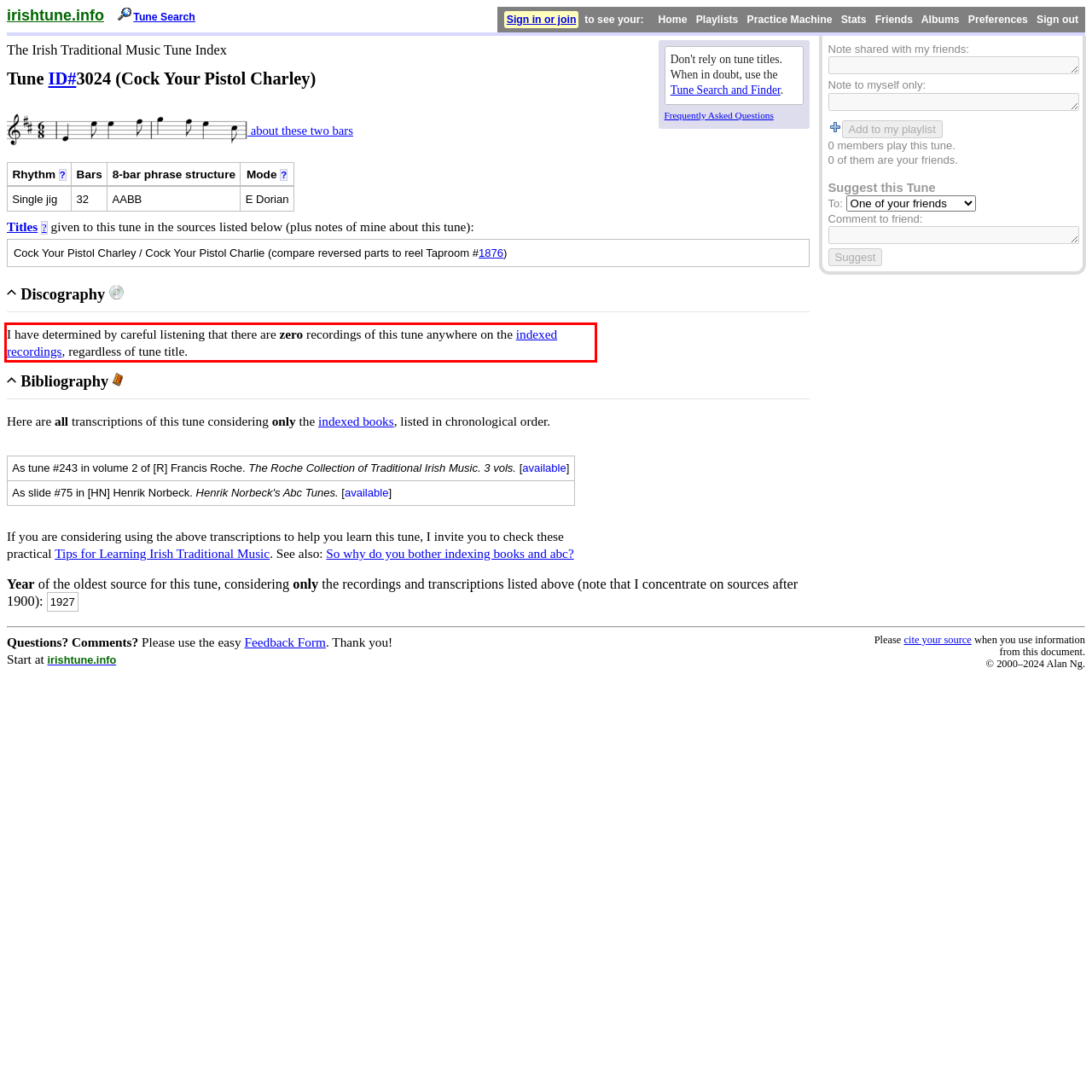You have a screenshot of a webpage with a red bounding box. Use OCR to generate the text contained within this red rectangle.

I have determined by careful listening that there are zero recordings of this tune anywhere on the indexed recordings, regardless of tune title.